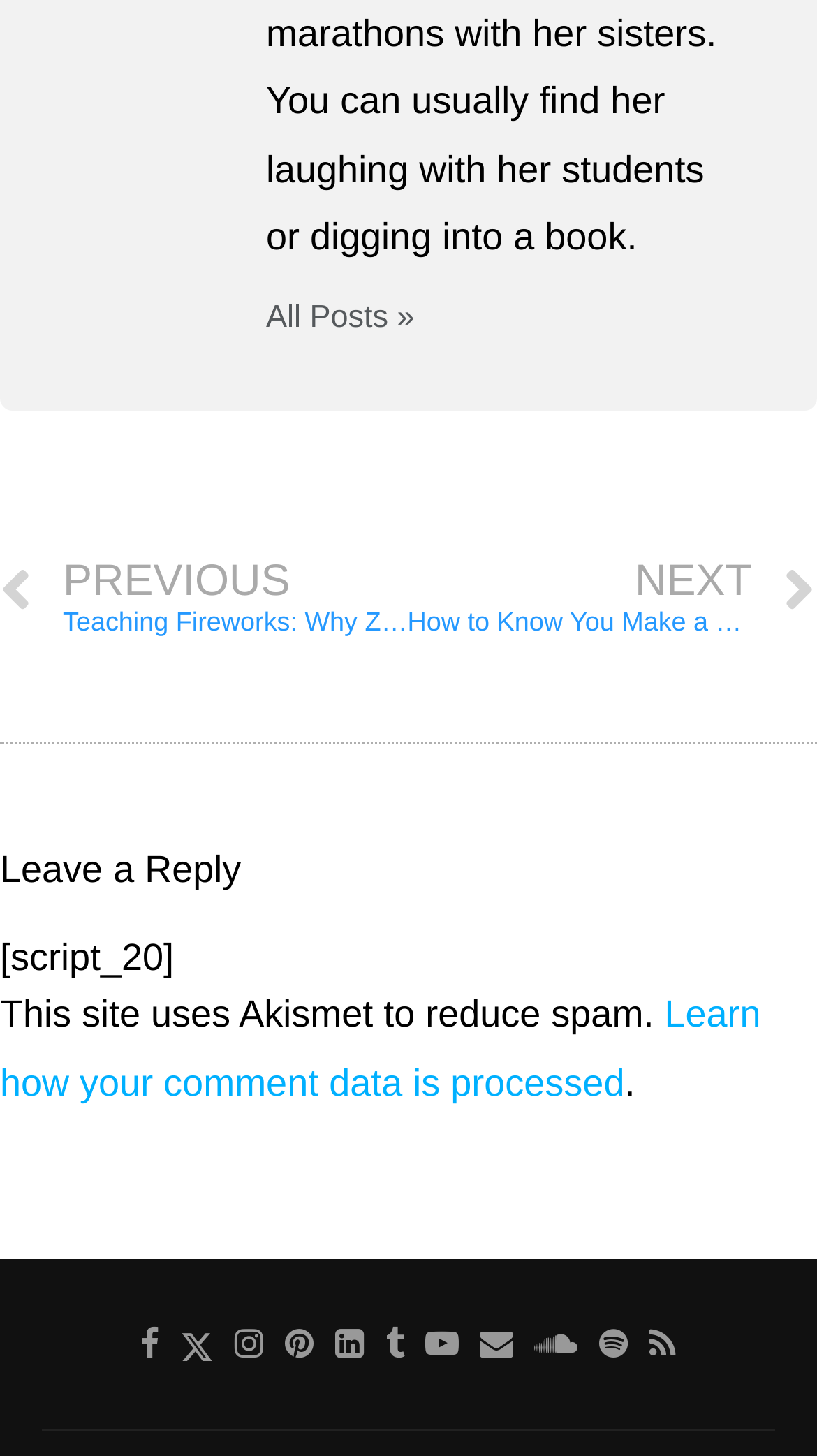Utilize the information from the image to answer the question in detail:
What is the title of the comment section?

I found a heading element with the text 'Leave a Reply', which suggests that it is the title of the comment section where users can leave a reply or comment.